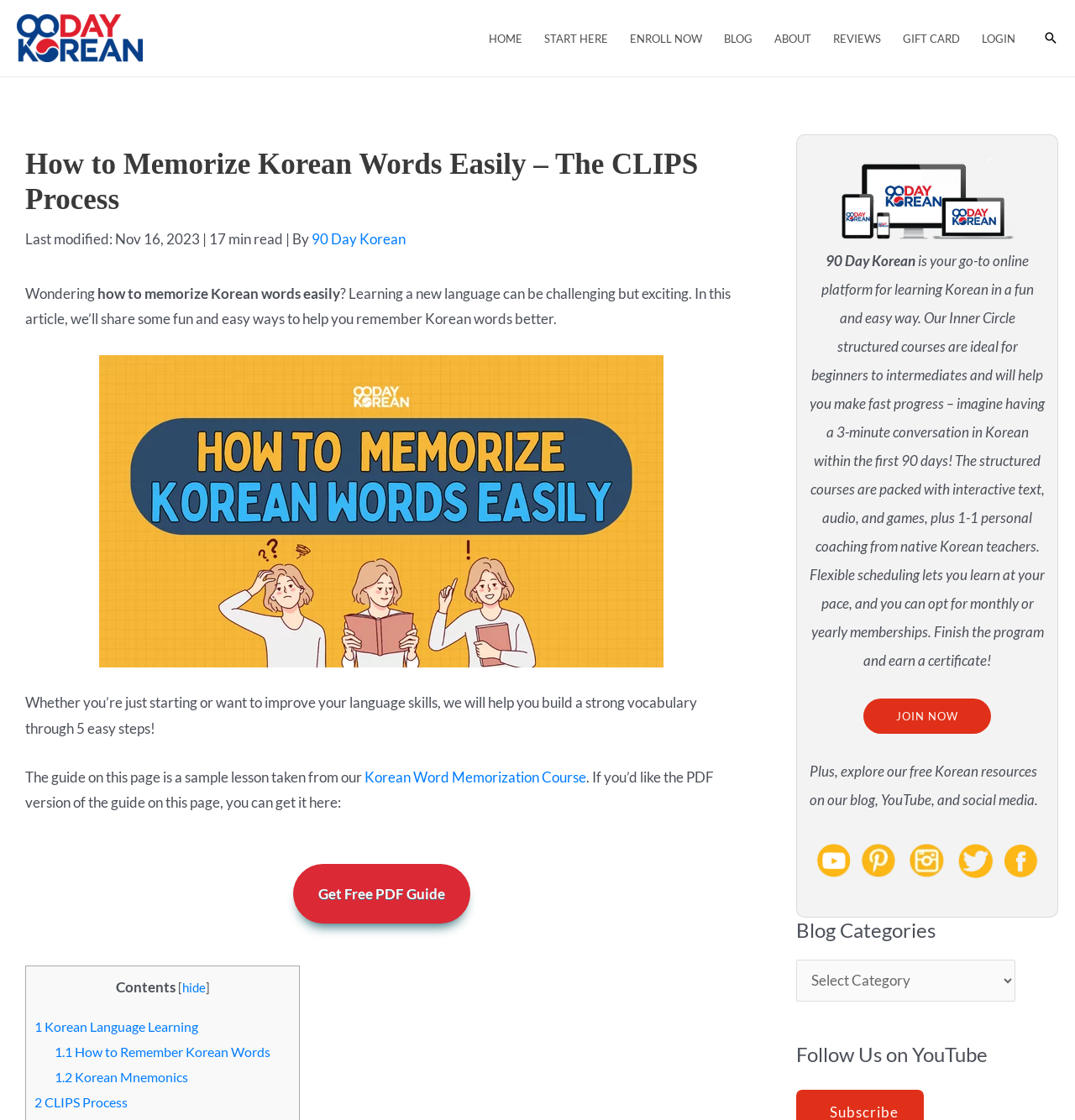Please determine the primary heading and provide its text.

How to Memorize Korean Words Easily – The CLIPS Process